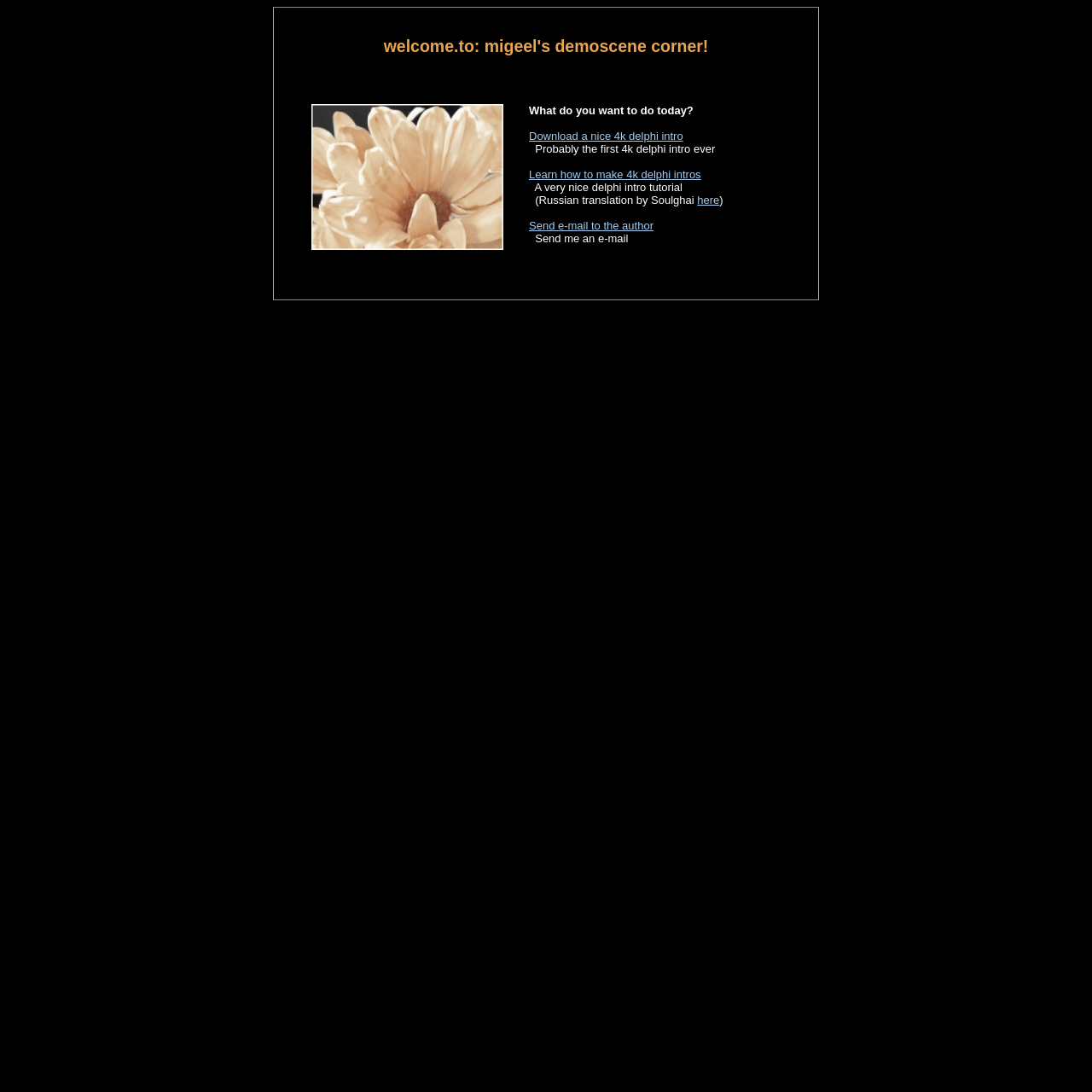What is the topic of the 4k delphi intro tutorial? Analyze the screenshot and reply with just one word or a short phrase.

delphi intros